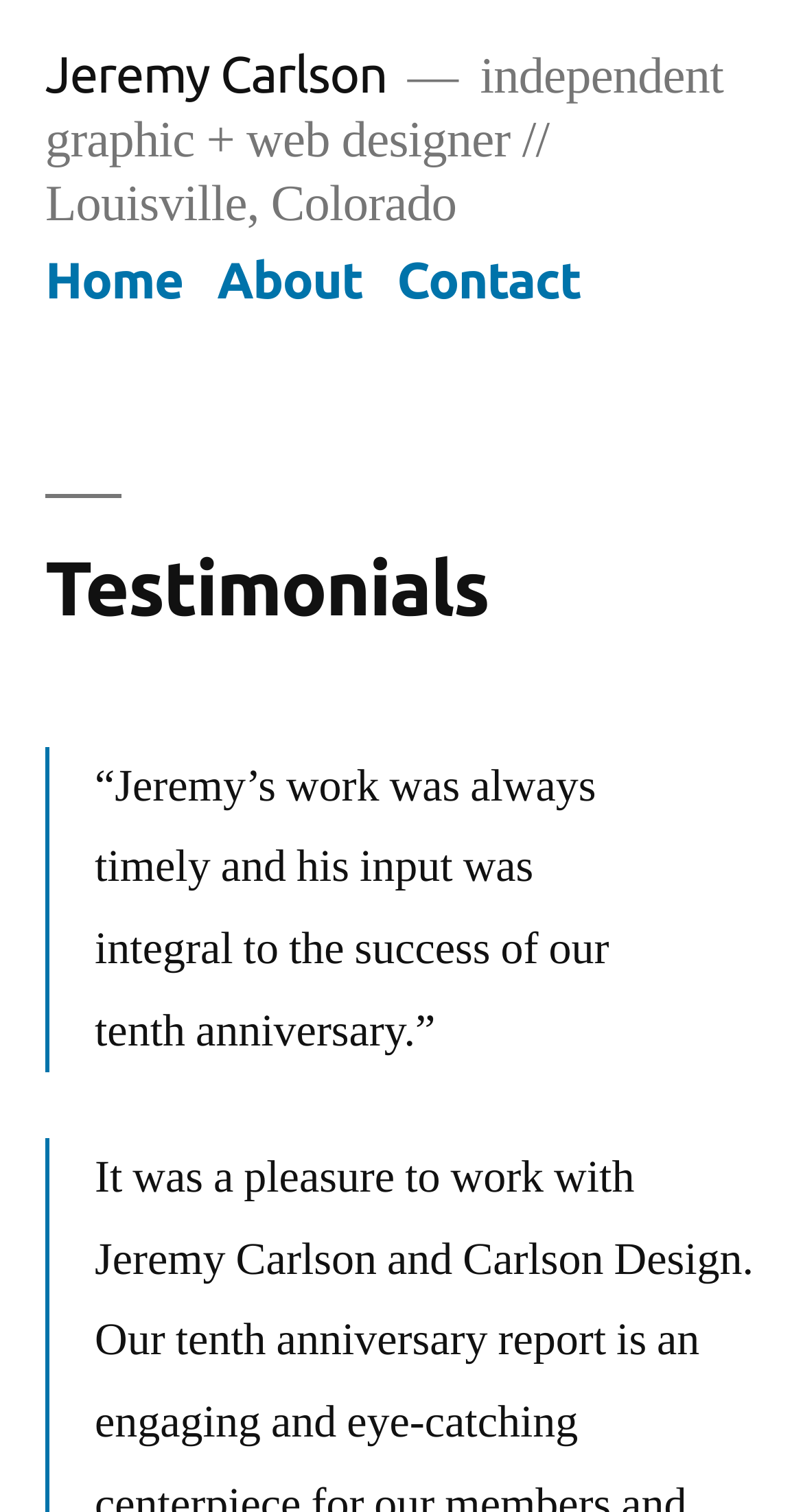What is the profession of Jeremy Carlson?
Please provide a comprehensive answer based on the visual information in the image.

Based on the static text 'independent graphic + web designer // Louisville, Colorado' on the webpage, it can be inferred that Jeremy Carlson is a graphic designer and web designer.